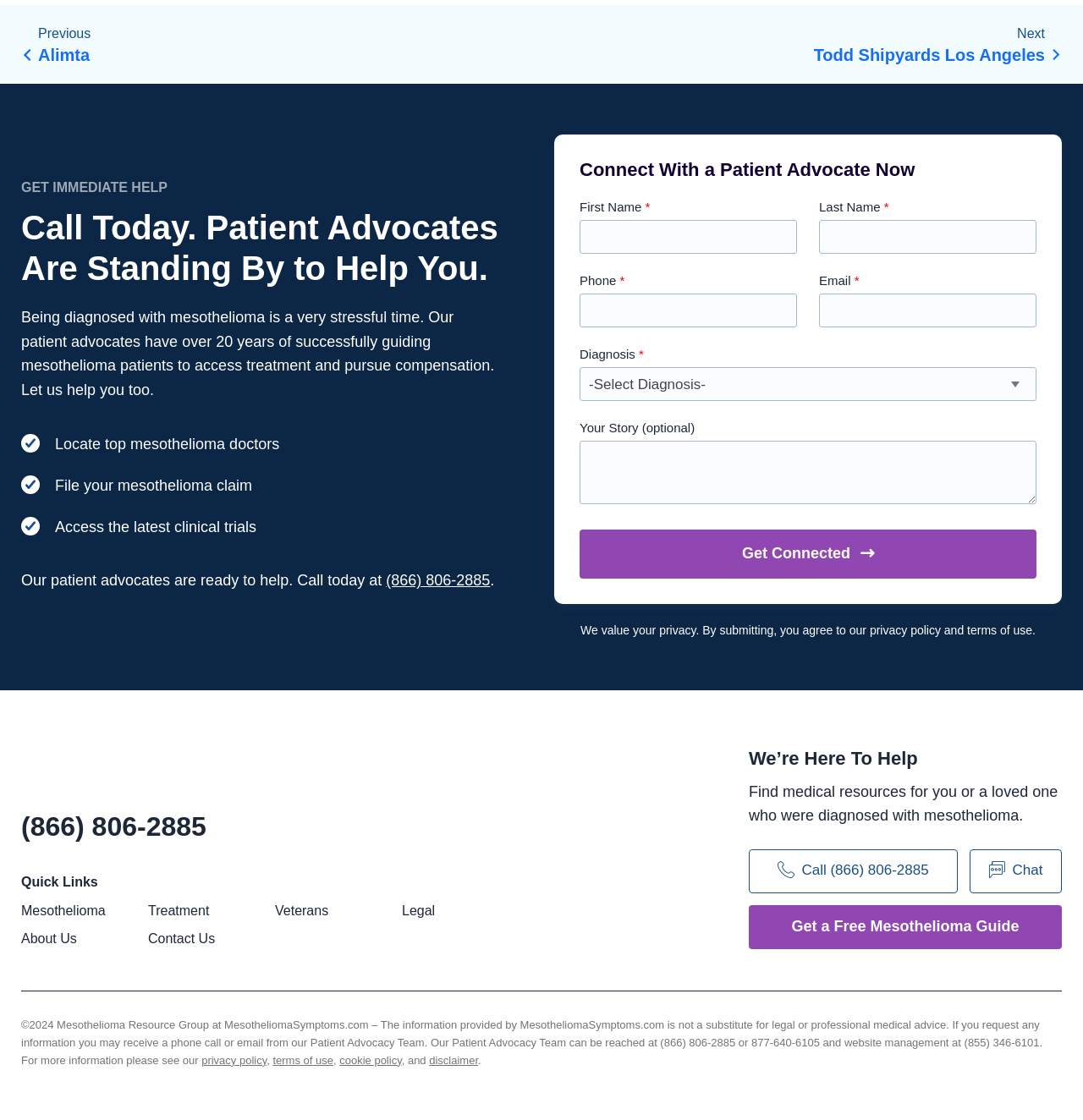Answer with a single word or phrase: 
What is the name of the organization behind this website?

Mesothelioma Resource Group